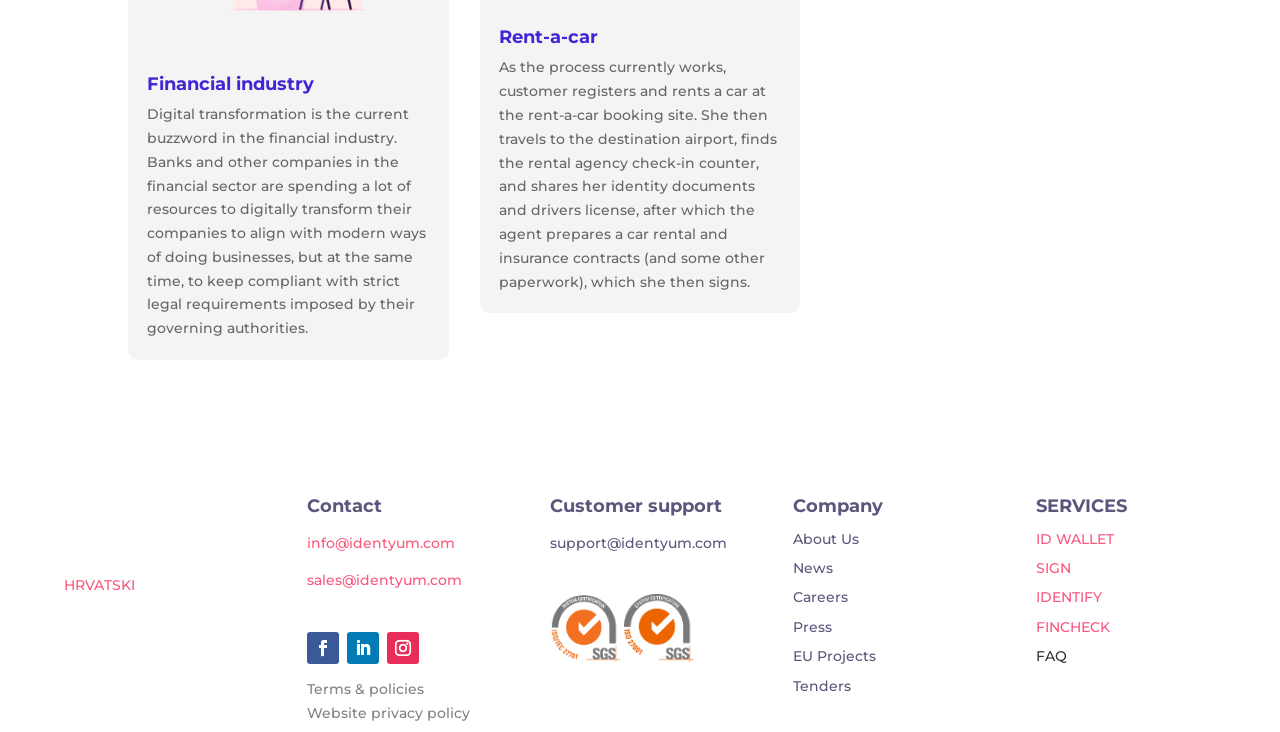Using the element description provided, determine the bounding box coordinates in the format (top-left x, top-left y, bottom-right x, bottom-right y). Ensure that all values are floating point numbers between 0 and 1. Element description: Follow

[0.24, 0.863, 0.265, 0.907]